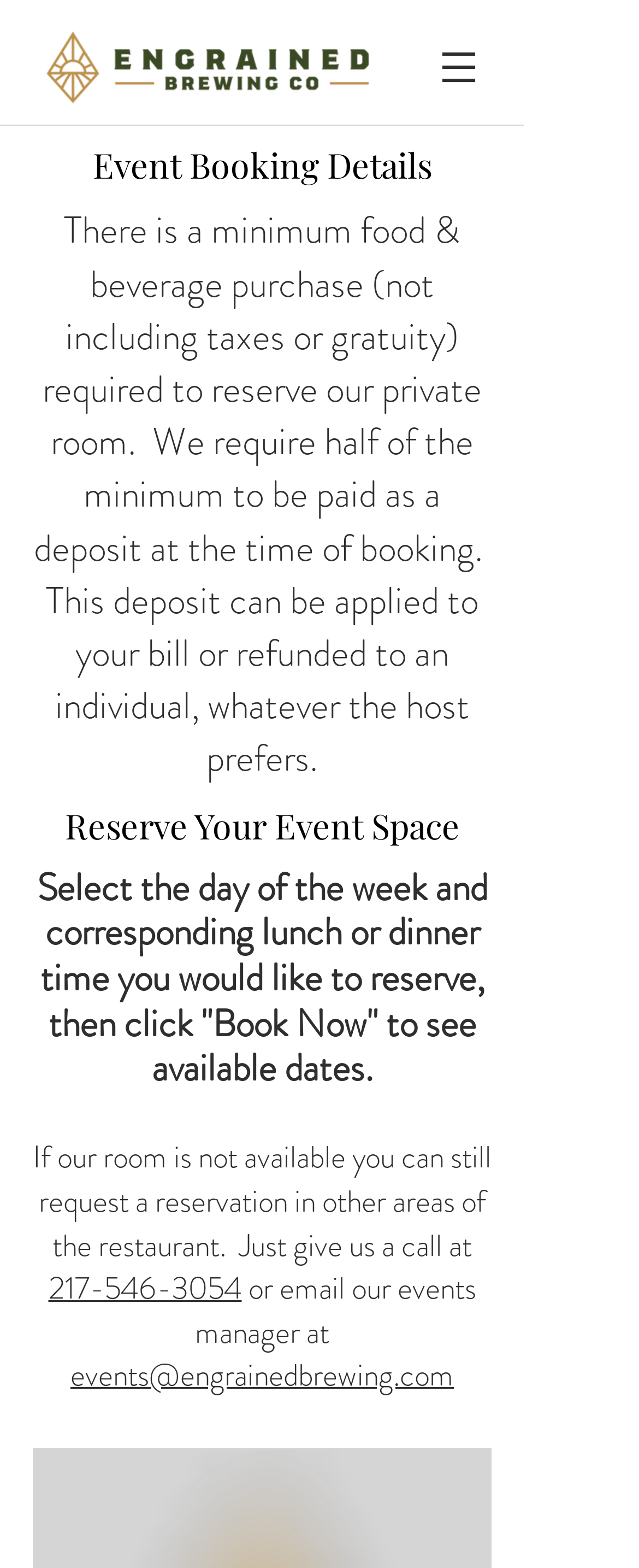Provide a one-word or short-phrase response to the question:
What is the minimum requirement to reserve a private room?

Food & beverage purchase